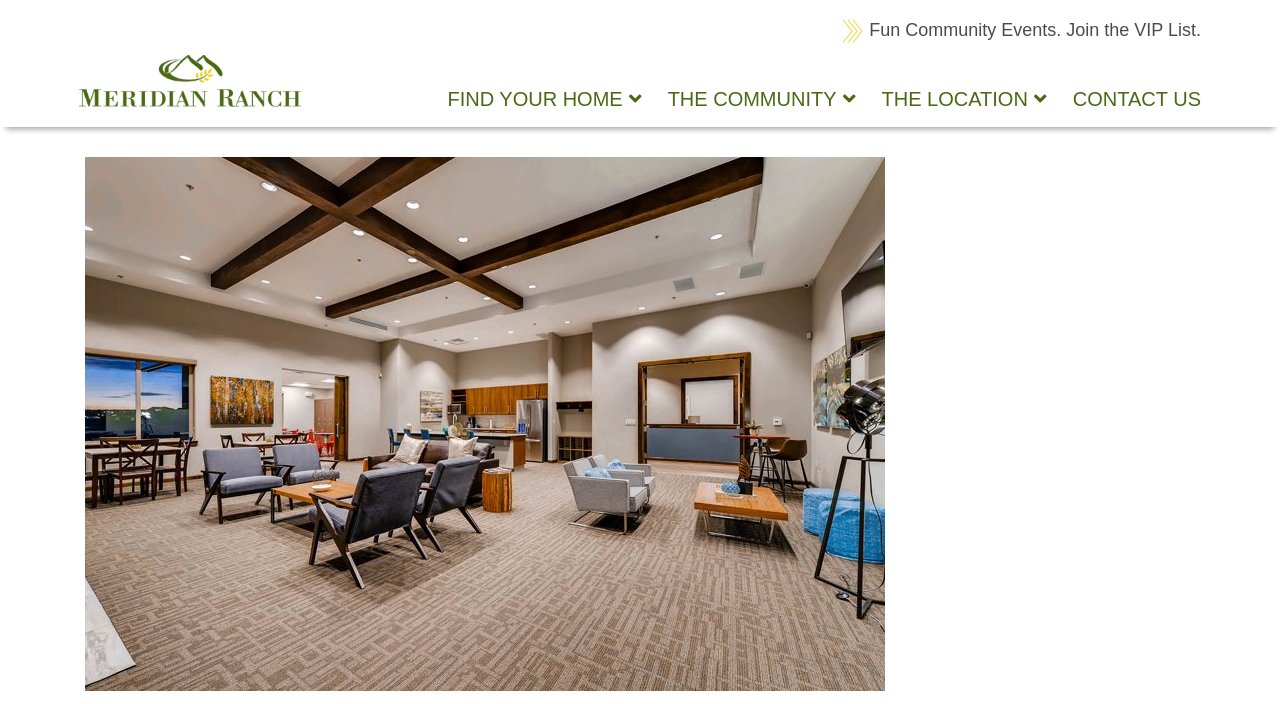Deliver a detailed narrative of the webpage's visual and textual elements.

The webpage is about Stonebridge, an exclusive neighborhood in Meridian Ranch. At the top left corner, there is a Meridian logo. Below the logo, there are four navigation links: "FIND YOUR HOME", "THE COMMUNITY", "THE LOCATION", and "CONTACT US", which are evenly spaced and span across the top of the page. Each link has an arrow icon to the right of the text.

On the top right corner, there is a call-to-action link "arrow Fun Community Events. Join the VIP List." with a small arrow icon preceding the text. 

The main content of the page is occupied by a large image, which appears to be a photo of a lodge, taking up most of the page's real estate.